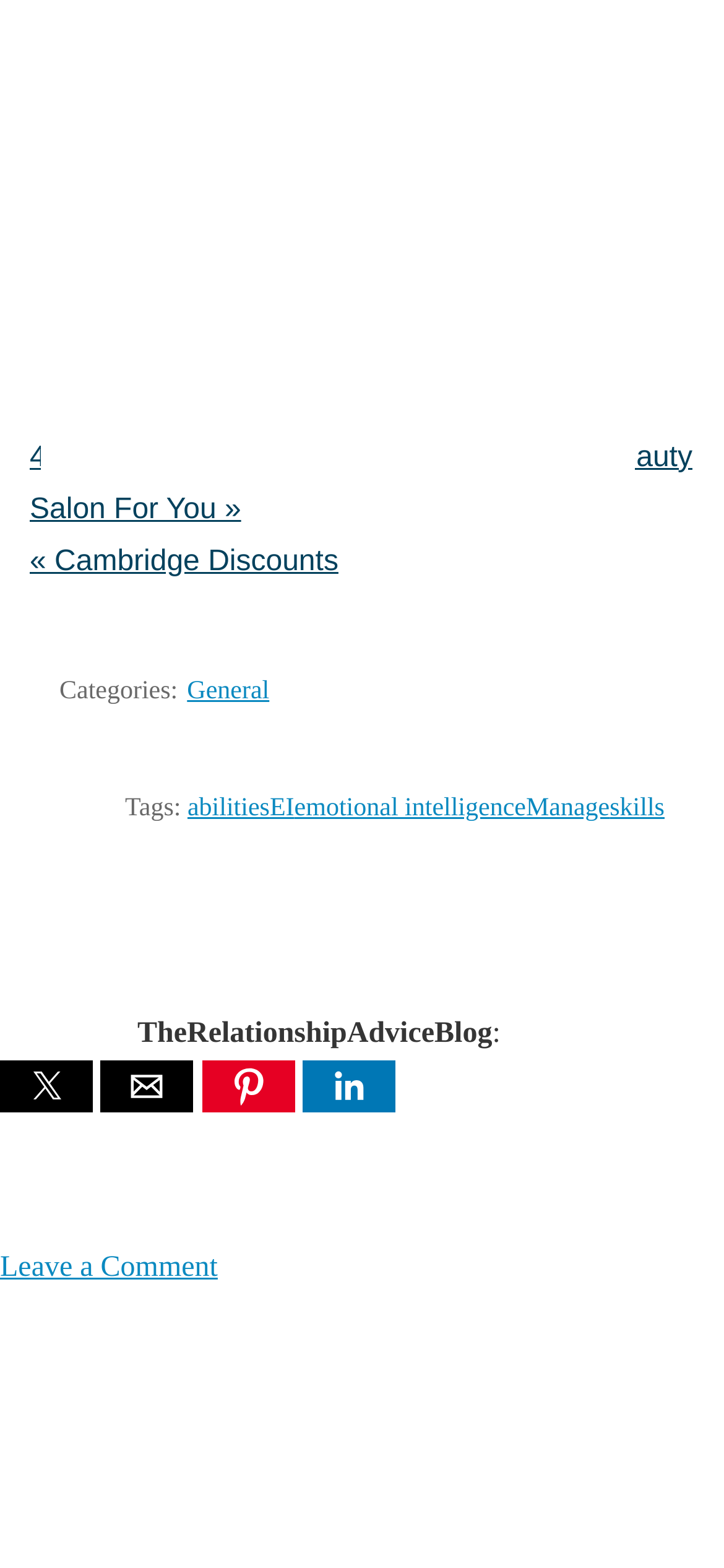Please identify the bounding box coordinates of the element's region that I should click in order to complete the following instruction: "Leave a comment". The bounding box coordinates consist of four float numbers between 0 and 1, i.e., [left, top, right, bottom].

[0.0, 0.798, 0.301, 0.818]